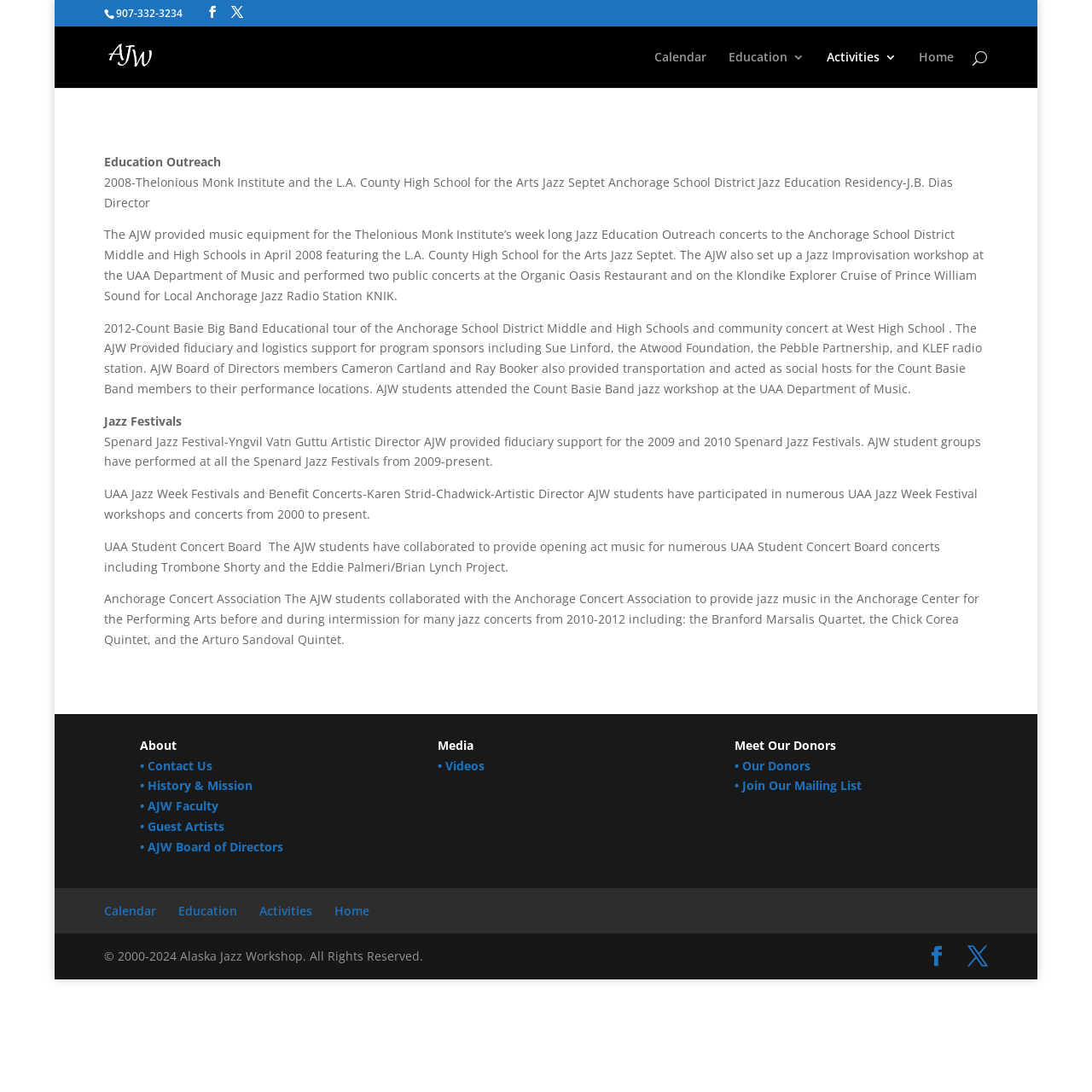Find the bounding box coordinates for the HTML element described as: "Activities". The coordinates should consist of four float values between 0 and 1, i.e., [left, top, right, bottom].

[0.757, 0.047, 0.821, 0.08]